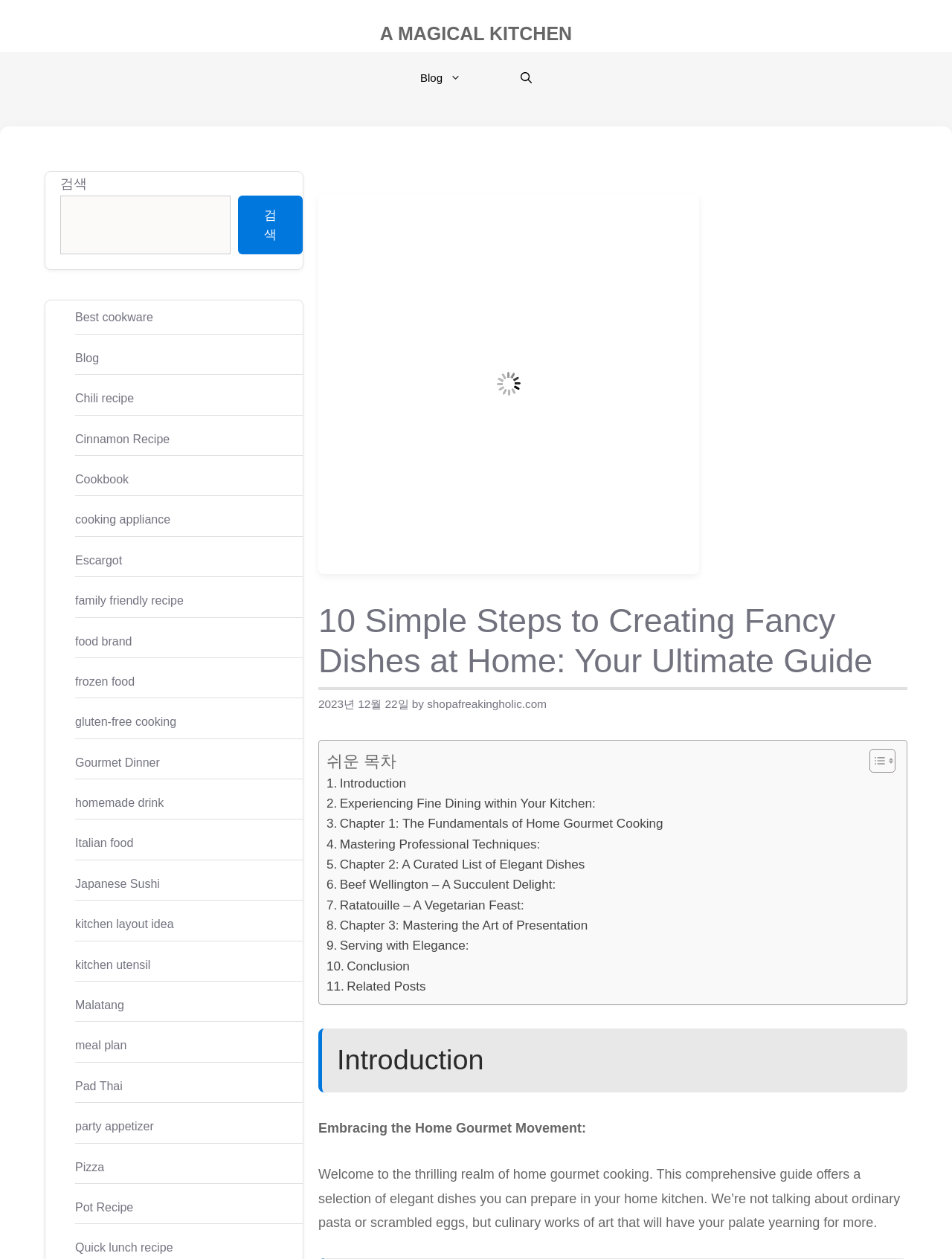Identify the bounding box of the HTML element described as: "Italian food".

[0.079, 0.665, 0.14, 0.675]